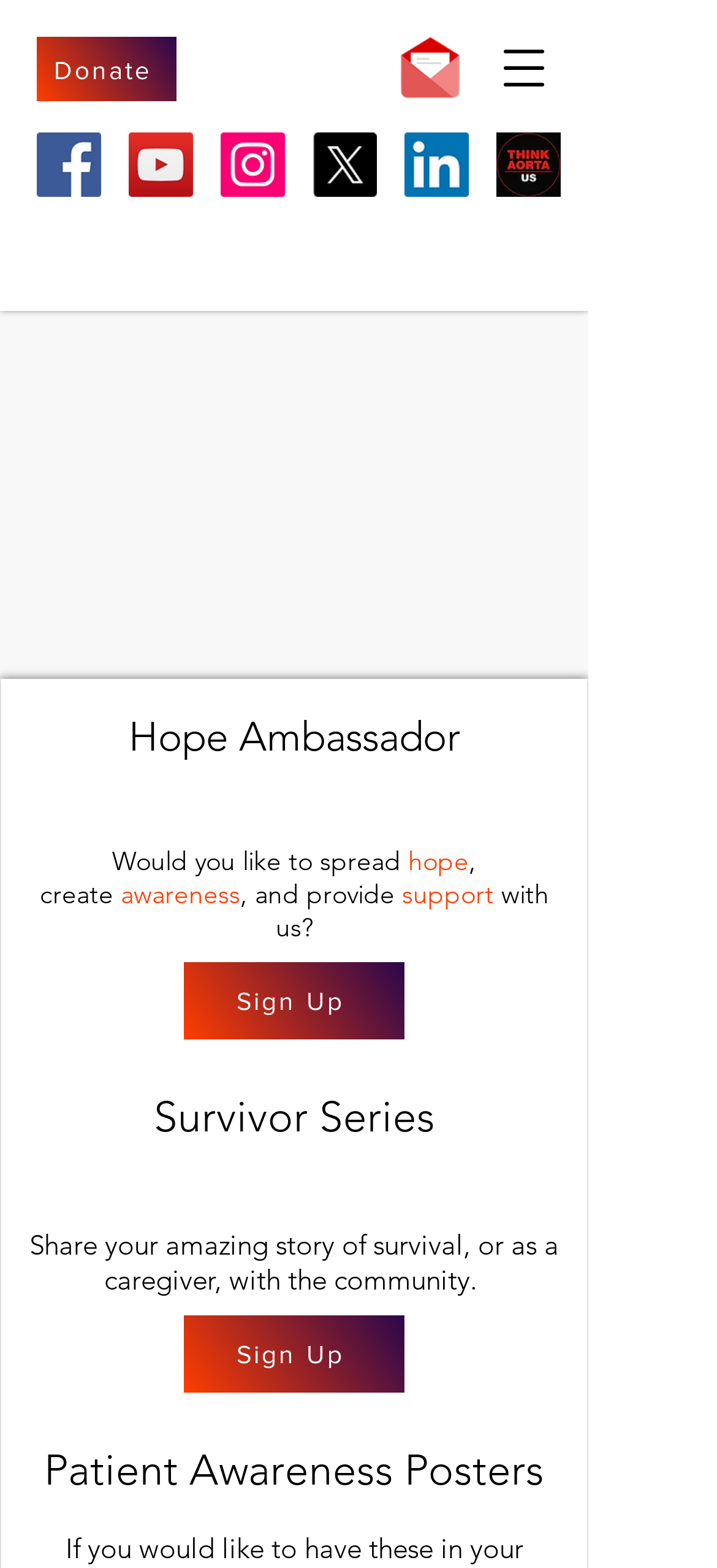What is the purpose of this website?
Make sure to answer the question with a detailed and comprehensive explanation.

Based on the various elements on the webpage, such as the 'Donate' link, 'Hope Ambassador' heading, and 'Patient Awareness Posters' heading, it can be inferred that the purpose of this website is to promote charity and awareness for a specific cause, likely related to aortic health.